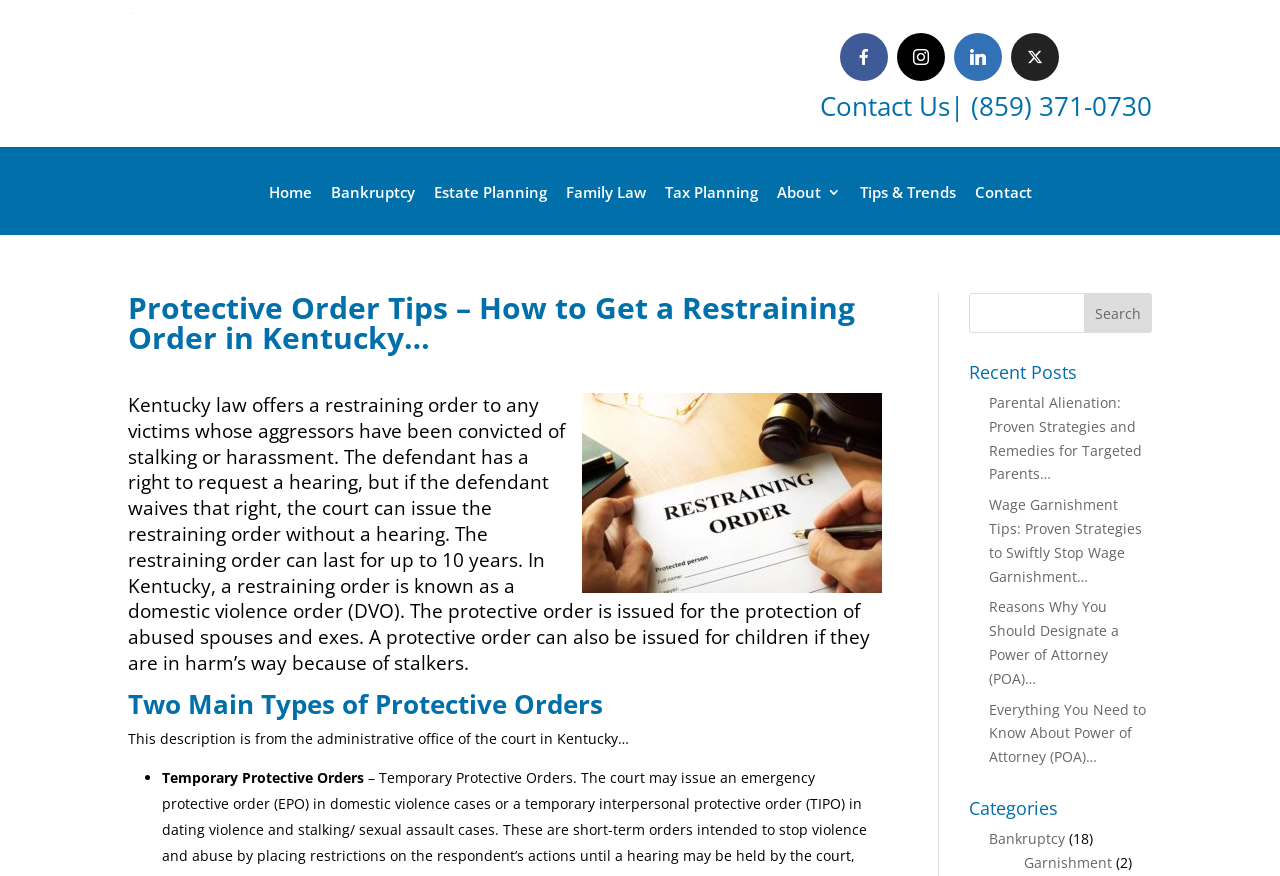Provide a thorough summary of the webpage.

This webpage is about protective orders and restraining orders in Kentucky, specifically providing tips on how to get a restraining order. At the top left, there is a logo of "Helmer Somers Law" with a link to the law firm's website. Below the logo, there are social media links to Facebook, Instagram, LinkedIn, and Twitter.

On the top right, there is a "Contact Us" section with a phone number and a link to the contact page. Below this section, there is a navigation menu with links to various pages, including "Home", "Bankruptcy", "Estate Planning", "Family Law", "Tax Planning", "About", "Tips & Trends", and "Contact".

The main content of the webpage is divided into sections. The first section has a heading "Protective Order Tips – How to Get a Restraining Order in Kentucky…" and provides information about Kentucky law regarding restraining orders, including the duration and purpose of the order.

The next section is titled "Two Main Types of Protective Orders" and lists two types of protective orders: Temporary Protective Orders and another type (not specified). Below this section, there is a search bar with a search button.

On the right side of the webpage, there are two sections. The top section is titled "Recent Posts" and lists four recent articles with links to each article. The articles are about parental alienation, wage garnishment, and power of attorney.

The bottom section is titled "Categories" and lists two categories: "Bankruptcy" and "Garnishment", with the number of articles in each category.